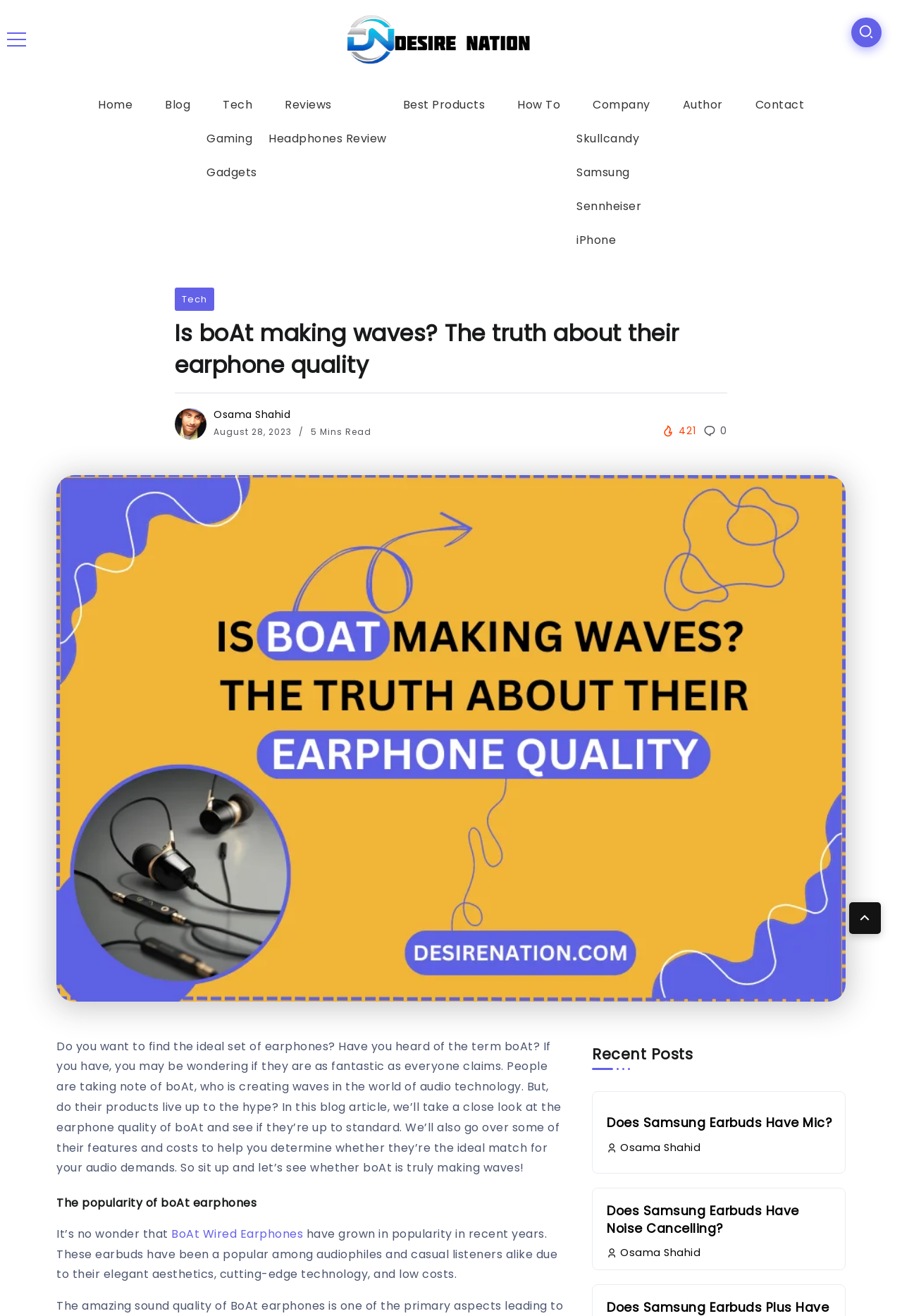What is the topic of the blog article?
Please respond to the question with as much detail as possible.

The topic of the blog article is about the quality of boAt earphones, which is evident from the heading 'Is boAt making waves? The truth about their earphone quality' and the content of the article that discusses the features and costs of boAt earphones.